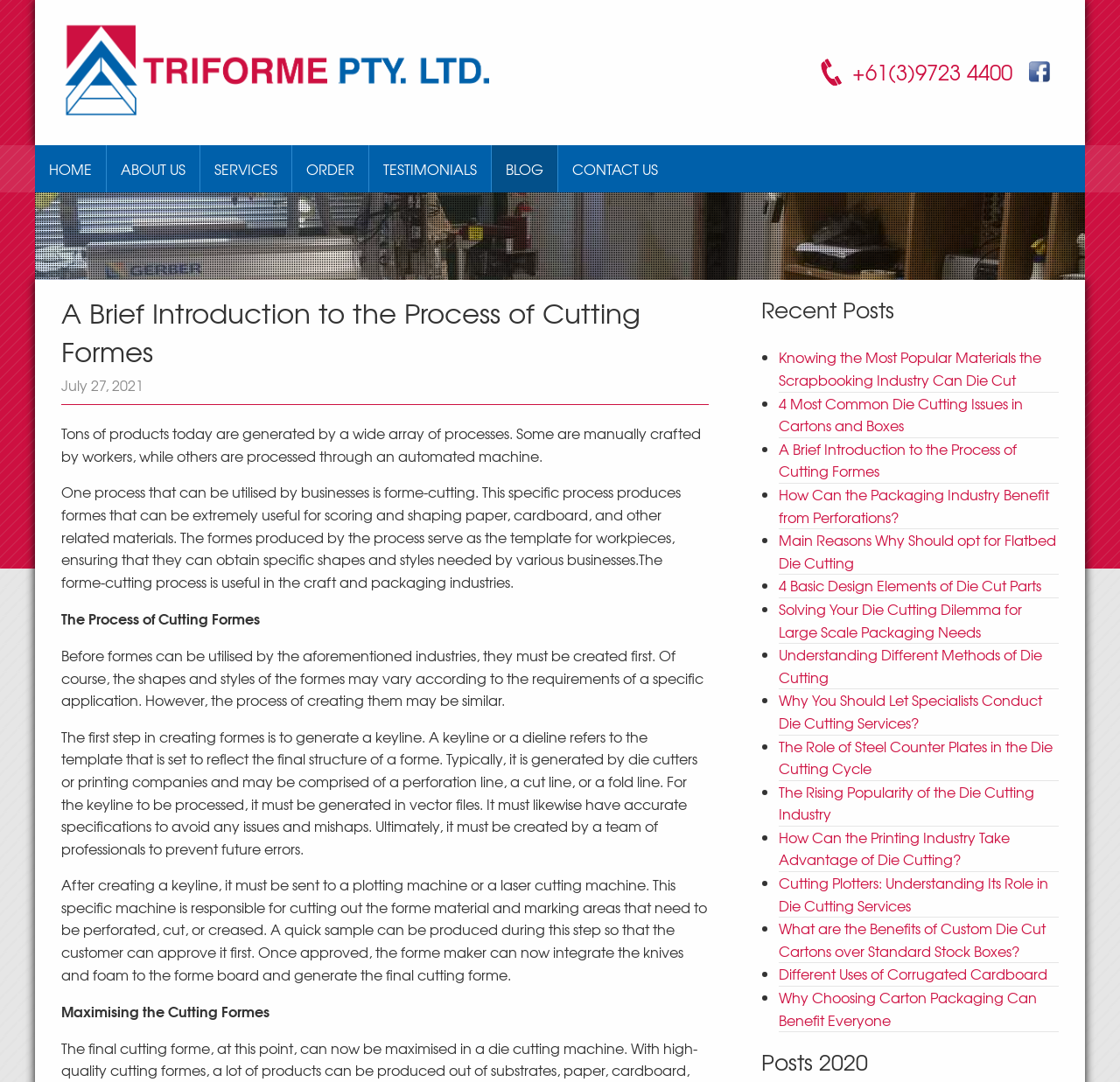Kindly provide the bounding box coordinates of the section you need to click on to fulfill the given instruction: "Click the ORDER link".

[0.261, 0.134, 0.329, 0.178]